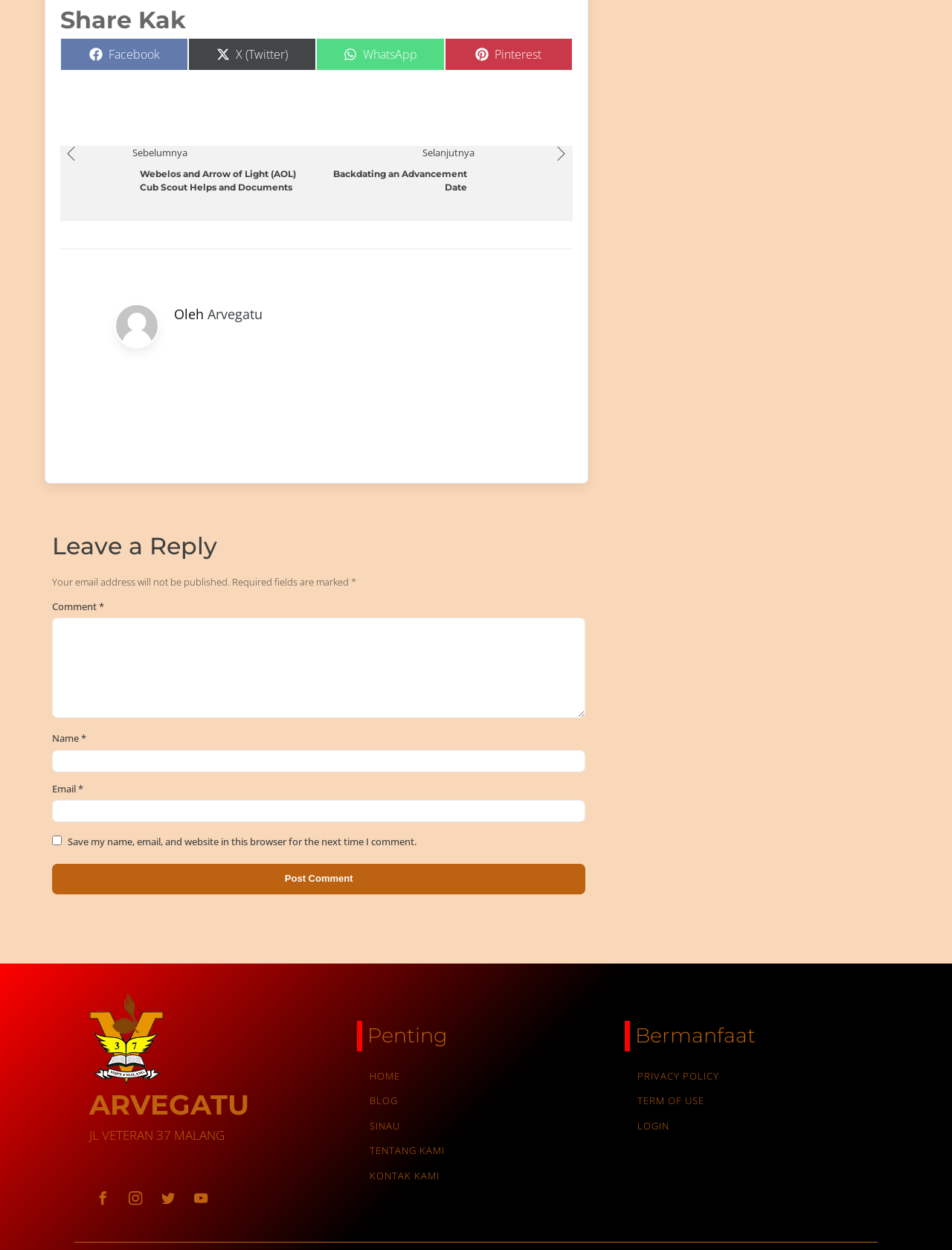Identify the bounding box coordinates for the element you need to click to achieve the following task: "Visit our Facebook". The coordinates must be four float values ranging from 0 to 1, formatted as [left, top, right, bottom].

[0.094, 0.948, 0.123, 0.97]